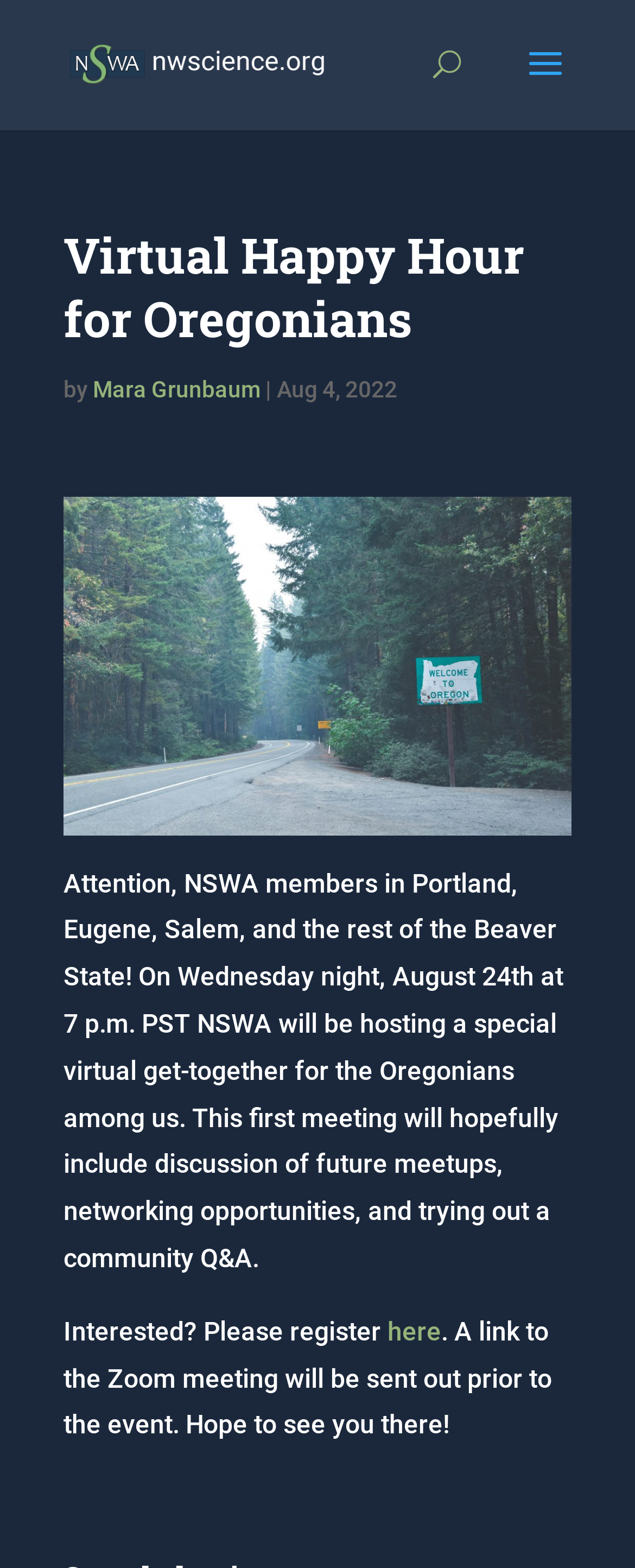Generate a comprehensive description of the webpage.

The webpage is about a virtual happy hour event organized by the Northwest Science Writers Association for its members in Oregon. At the top left of the page, there is a link to the association's website, accompanied by a small image of the association's logo. 

Below the logo, there is a search bar that spans across the top of the page. 

The main content of the page is an article that takes up most of the page's real estate. The article's title, "Virtual Happy Hour for Oregonians", is prominently displayed at the top, followed by the author's name, "Mara Grunbaum", and the date "Aug 4, 2022". 

The article's main text is a lengthy paragraph that describes the event, including the date, time, and purpose of the gathering. It also mentions that the event will include discussions about future meetups, networking opportunities, and a community Q&A session. 

Below the main text, there is a call to action, encouraging interested readers to register for the event. The registration link is provided, and a note is added that a link to the Zoom meeting will be sent out prior to the event.